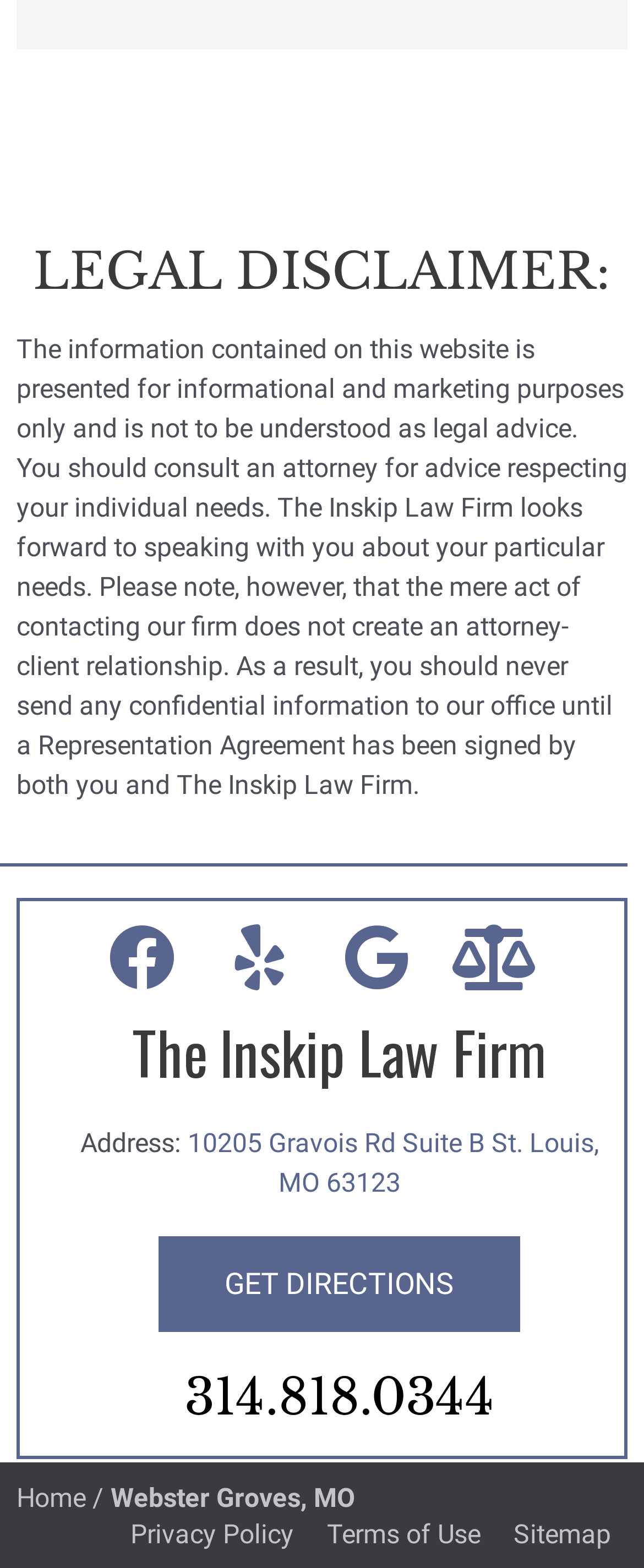Identify the bounding box for the UI element described as: "Terms of Use". Ensure the coordinates are four float numbers between 0 and 1, formatted as [left, top, right, bottom].

[0.482, 0.968, 0.772, 0.989]